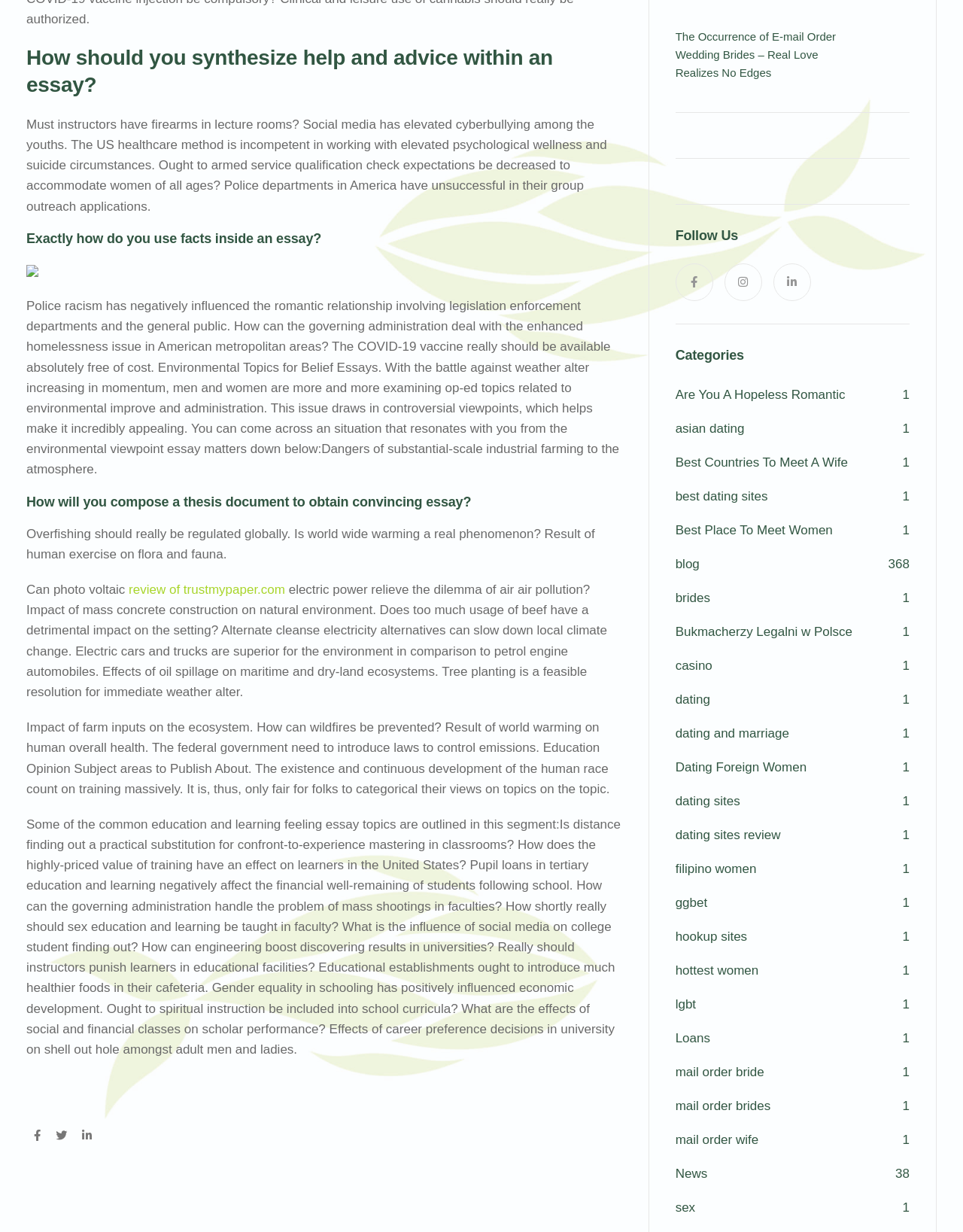Determine the bounding box coordinates of the UI element described below. Use the format (top-left x, top-left y, bottom-right x, bottom-right y) with floating point numbers between 0 and 1: Dating Foreign Women

[0.701, 0.617, 0.838, 0.629]